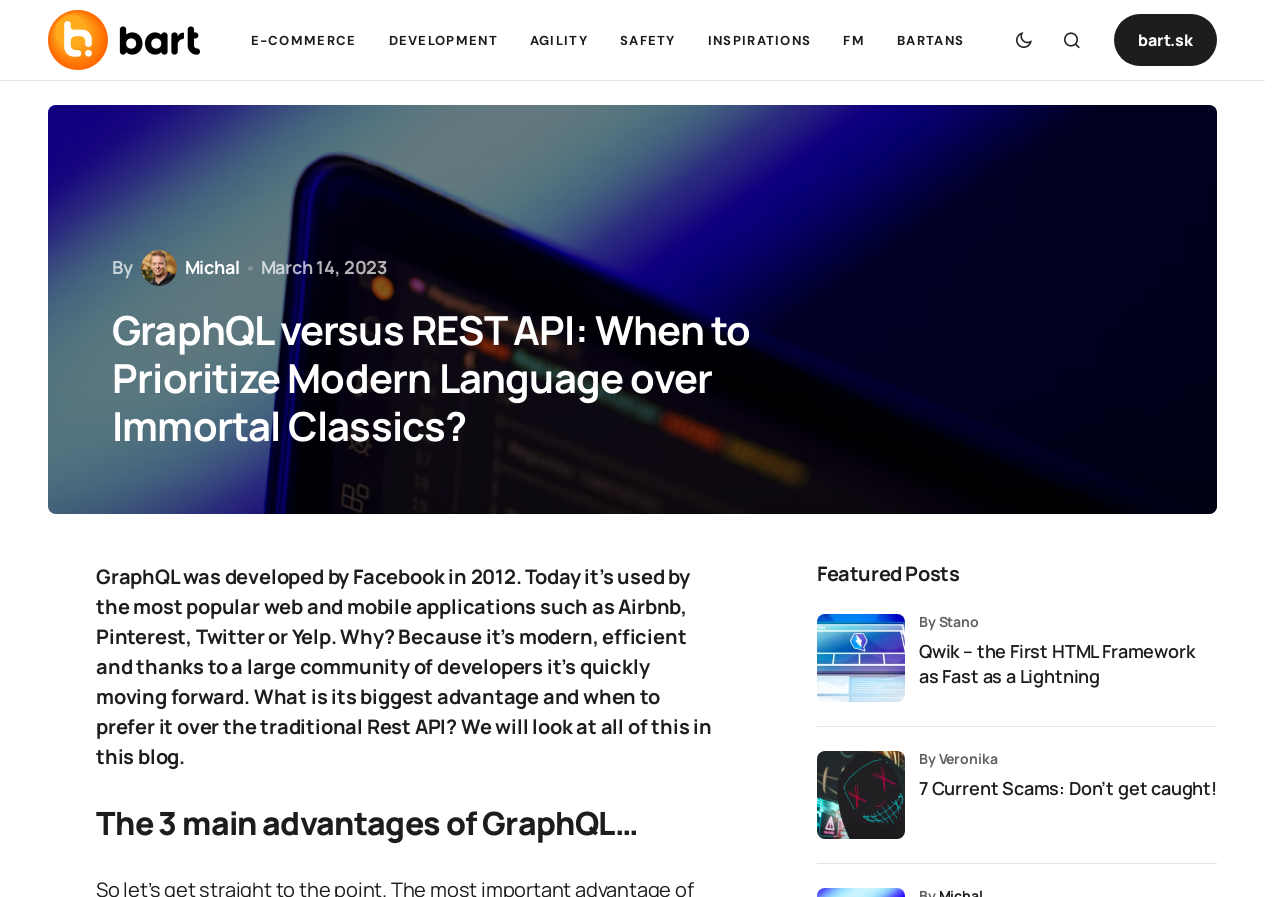Consider the image and give a detailed and elaborate answer to the question: 
What is the topic of the article?

I found the topic of the article by looking at the heading element with the text 'GraphQL versus REST API: When to Prioritize Modern Language over Immortal Classics?' which is located at the top of the webpage.